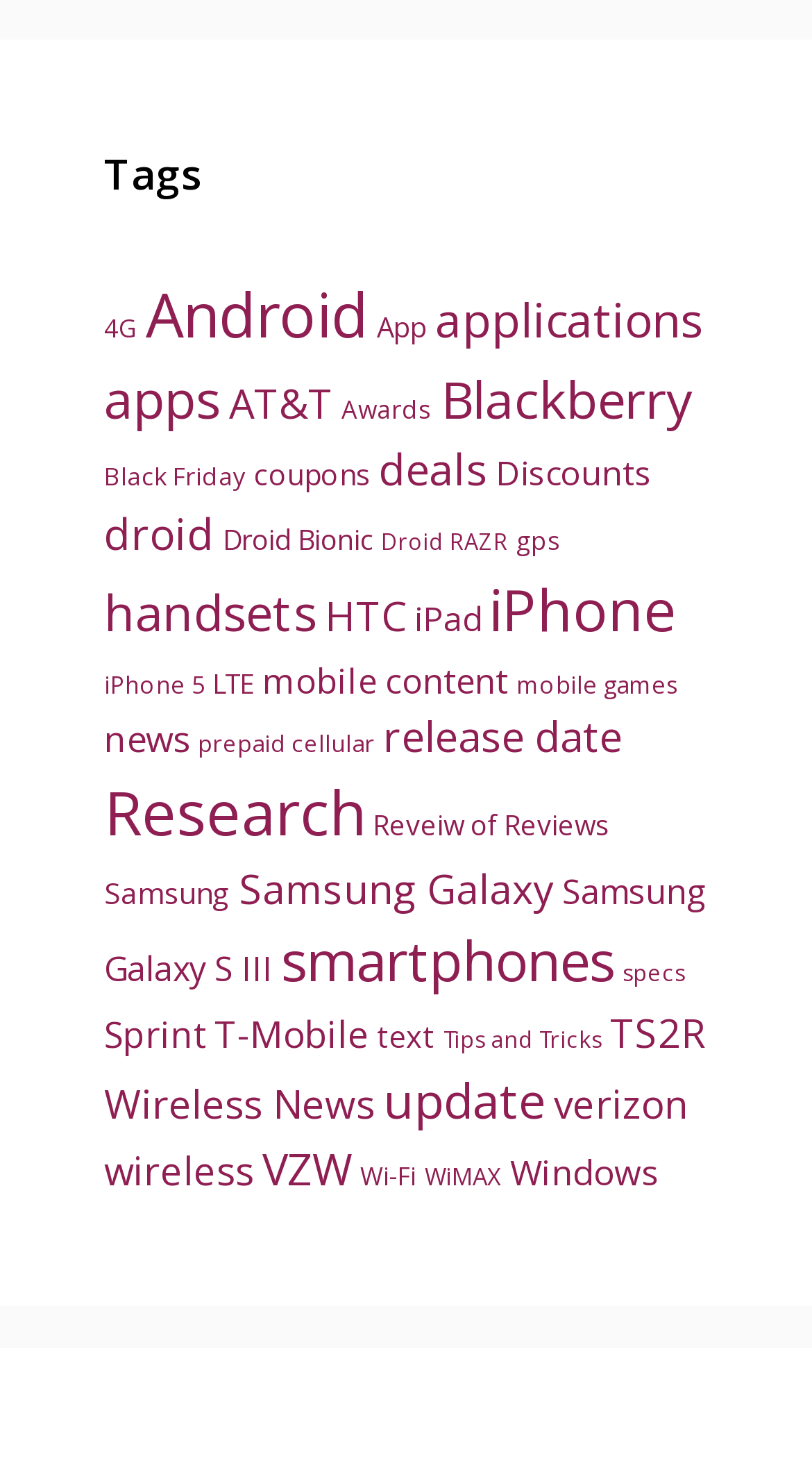Indicate the bounding box coordinates of the element that must be clicked to execute the instruction: "Read the news about China confirmed three new bird flu outbreaks". The coordinates should be given as four float numbers between 0 and 1, i.e., [left, top, right, bottom].

None